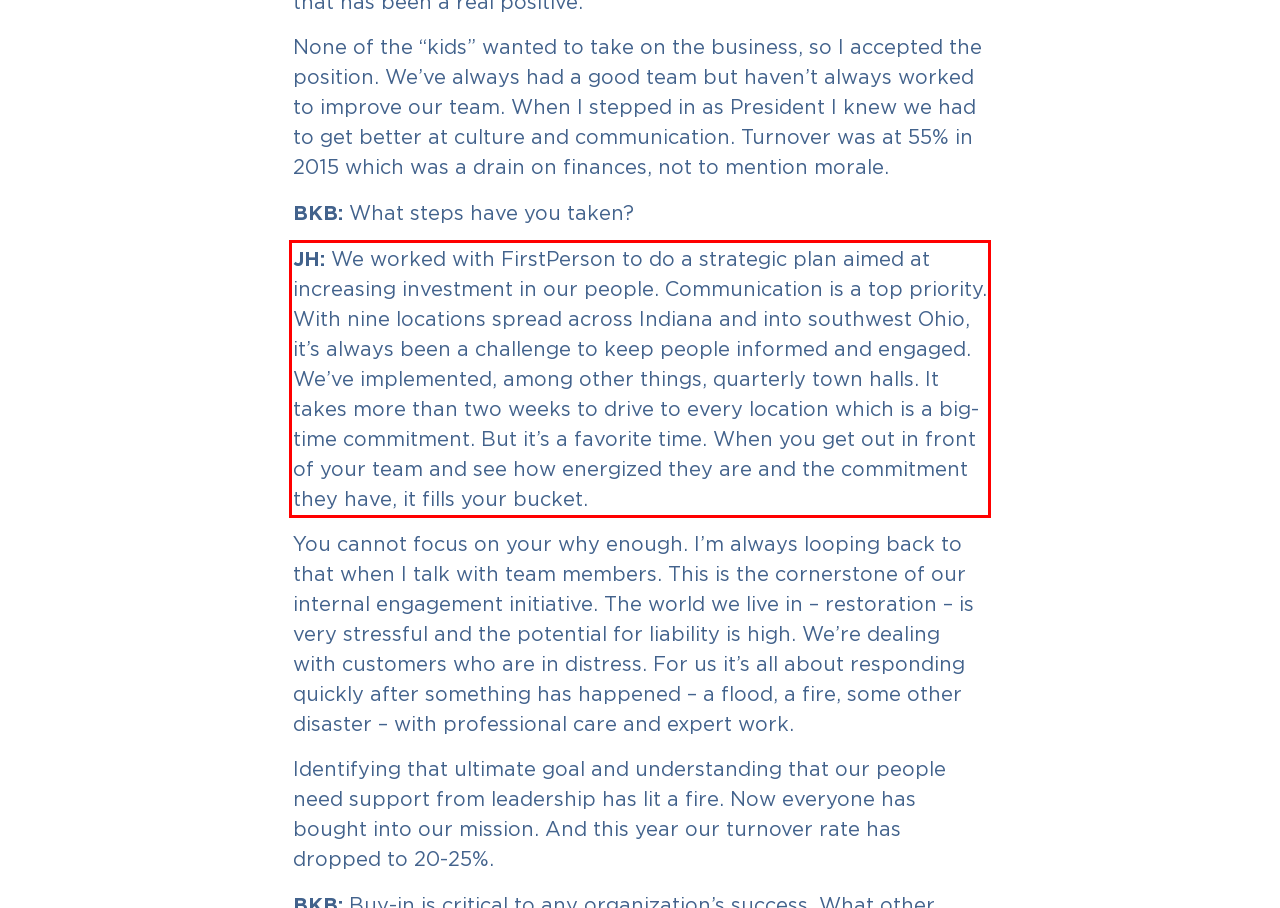You are provided with a screenshot of a webpage featuring a red rectangle bounding box. Extract the text content within this red bounding box using OCR.

JH: We worked with FirstPerson to do a strategic plan aimed at increasing investment in our people. Communication is a top priority. With nine locations spread across Indiana and into southwest Ohio, it’s always been a challenge to keep people informed and engaged. We’ve implemented, among other things, quarterly town halls. It takes more than two weeks to drive to every location which is a big-time commitment. But it’s a favorite time. When you get out in front of your team and see how energized they are and the commitment they have, it fills your bucket.